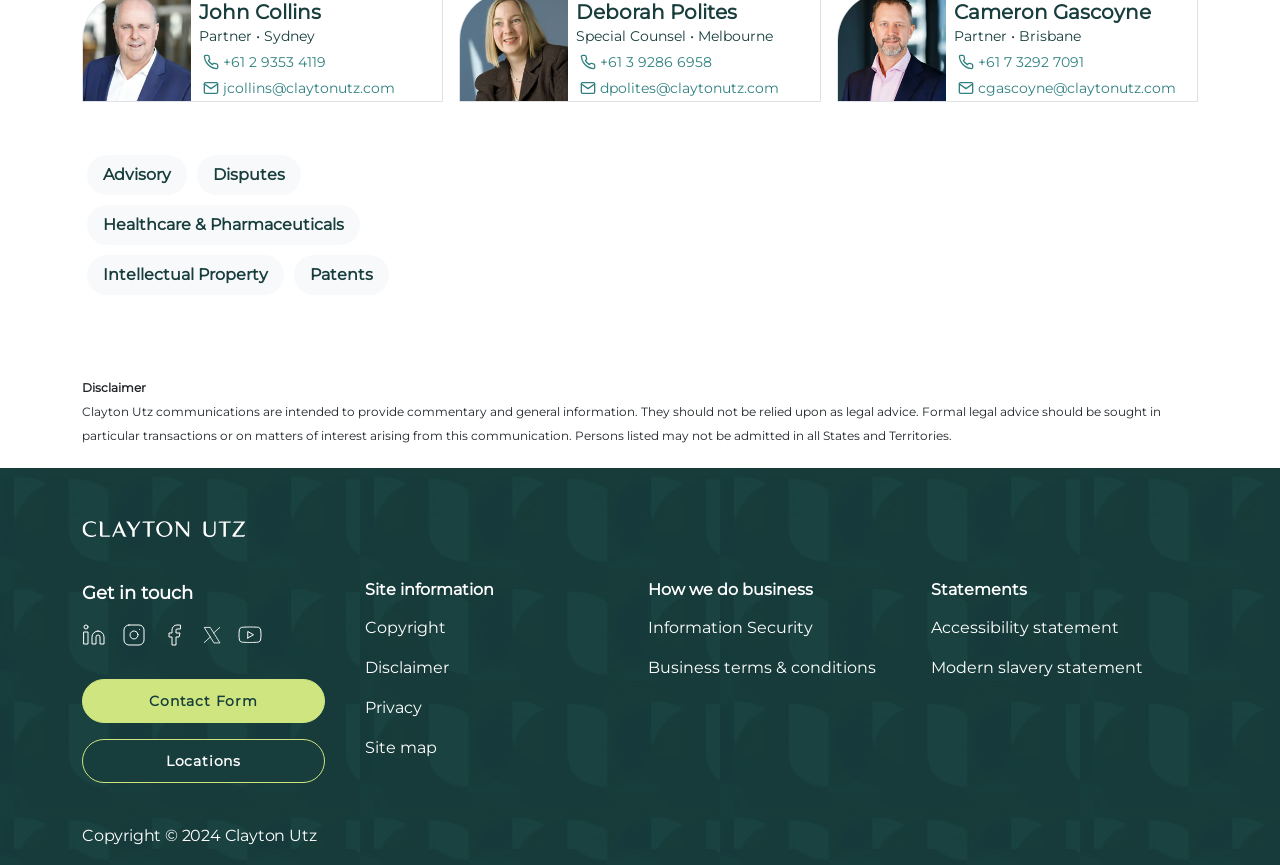Identify the bounding box coordinates for the region to click in order to carry out this instruction: "Click the 'Advisory' link". Provide the coordinates using four float numbers between 0 and 1, formatted as [left, top, right, bottom].

[0.068, 0.179, 0.146, 0.225]